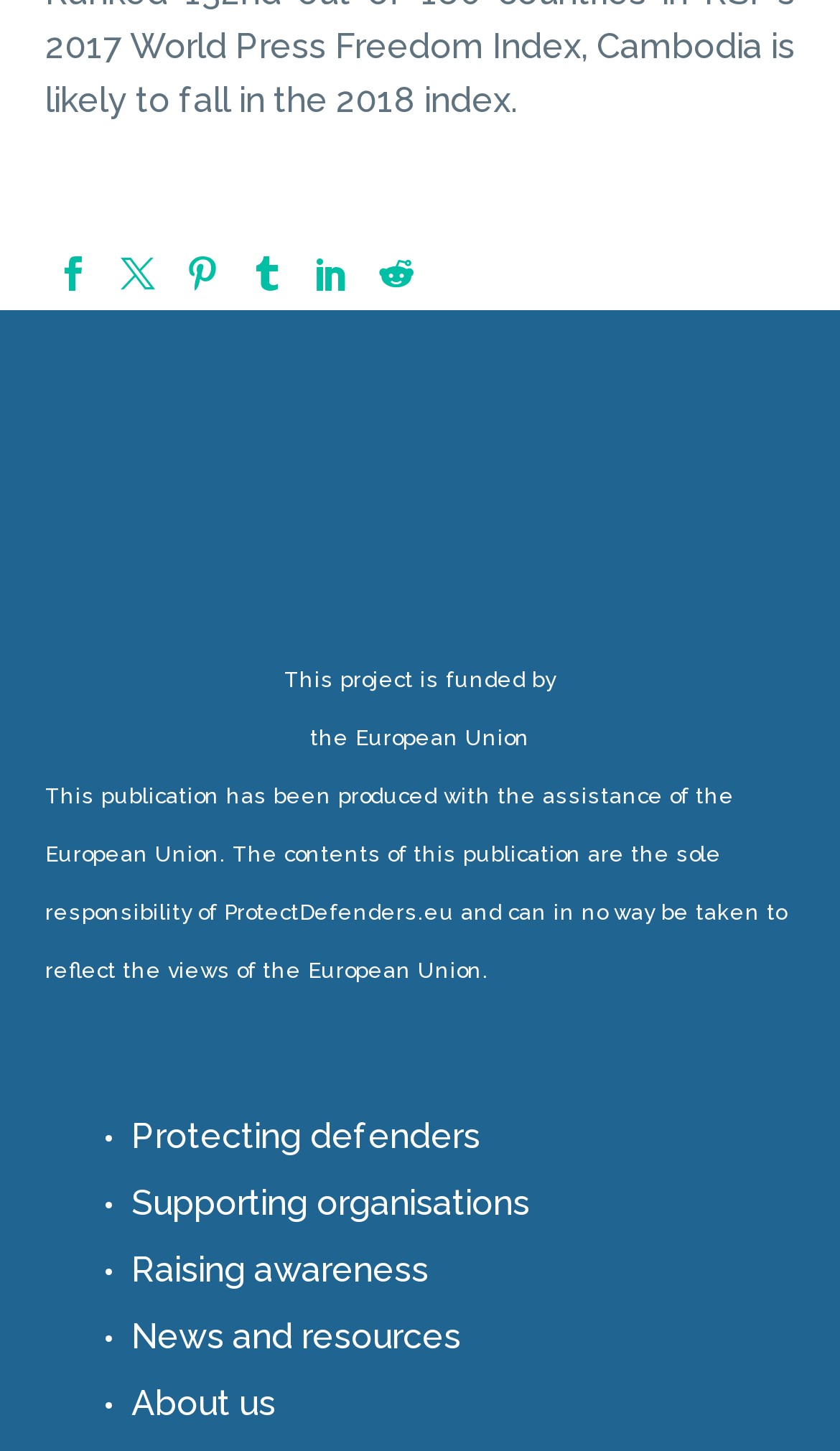Please identify the coordinates of the bounding box that should be clicked to fulfill this instruction: "Read about the European Union funding".

[0.338, 0.46, 0.662, 0.476]